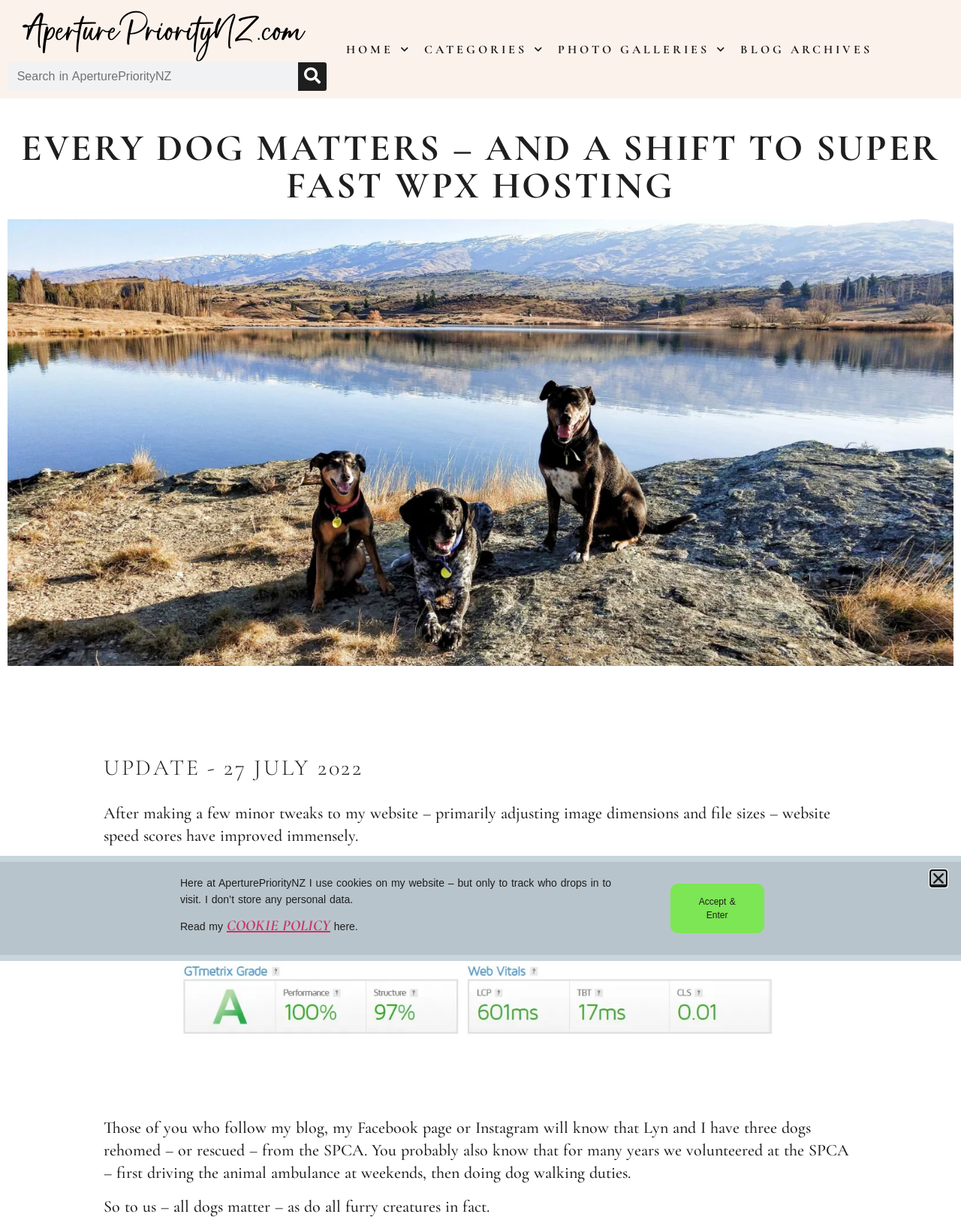What is the current load time of the website?
Give a thorough and detailed response to the question.

The current load time of the website is 601ms, as mentioned in the text 'And I’m happy with the 97% score for Structure too…but am especially happy with the 601ms load time.'